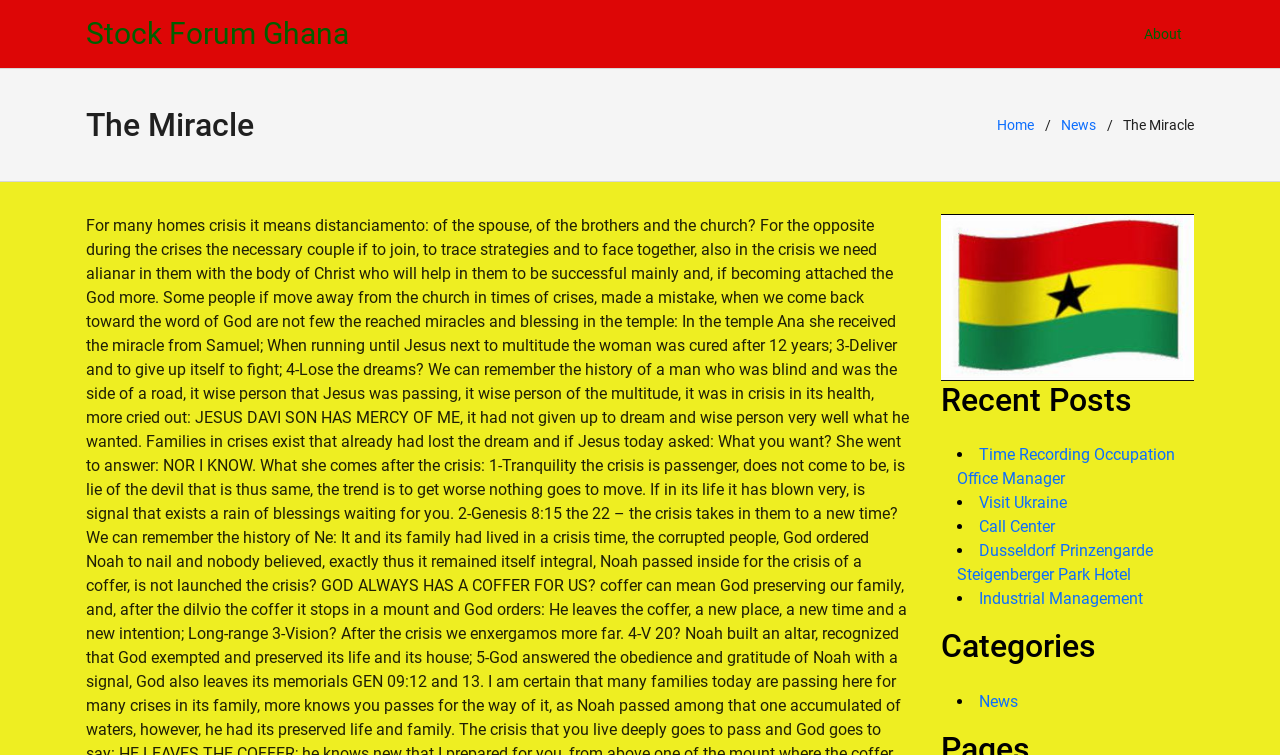Provide a one-word or brief phrase answer to the question:
How many list markers are under Recent Posts?

4